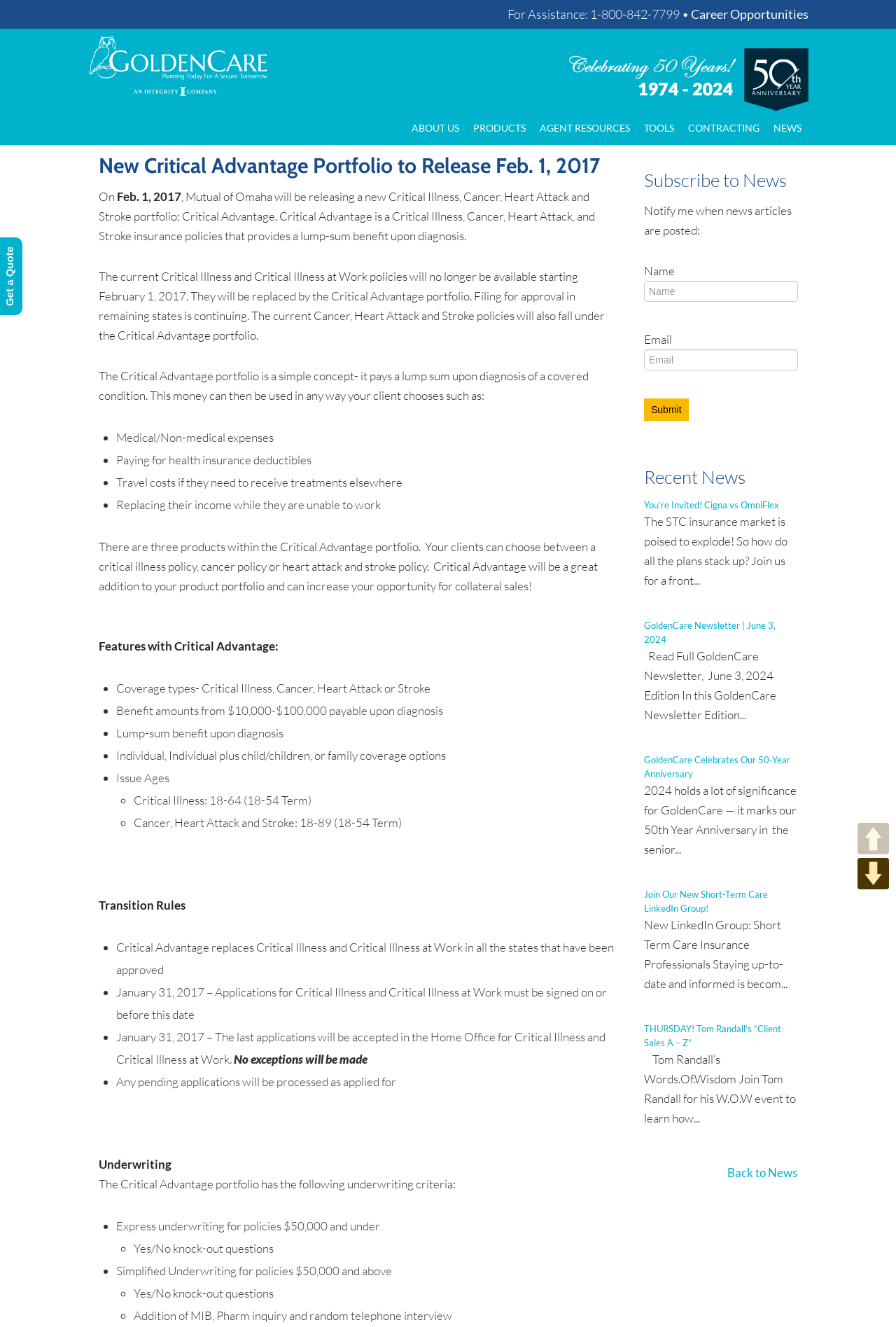Locate the coordinates of the bounding box for the clickable region that fulfills this instruction: "Click on Career Opportunities".

[0.771, 0.005, 0.902, 0.016]